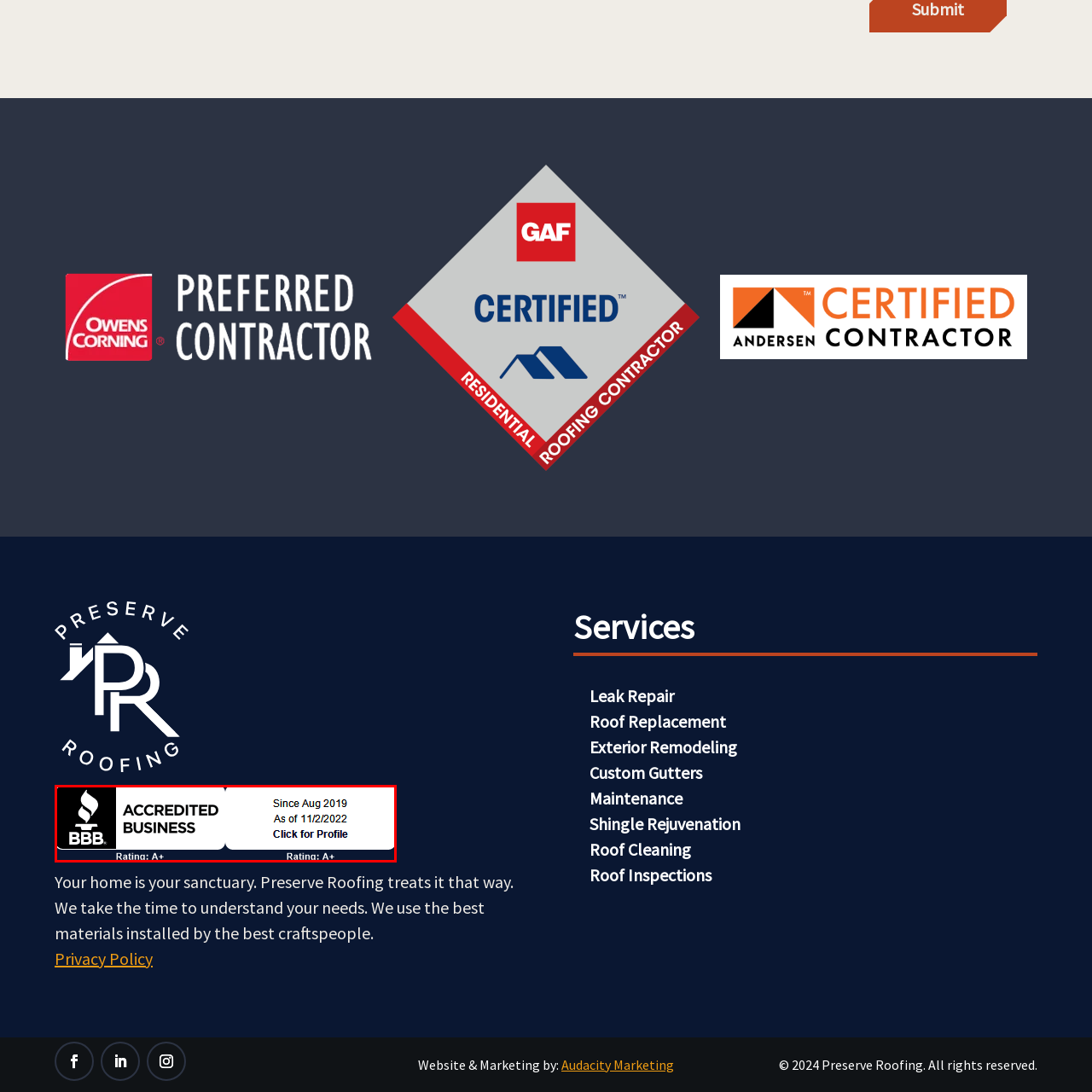Since when has Preserve Roofing held this accreditation?
Analyze the highlighted section in the red bounding box of the image and respond to the question with a detailed explanation.

Preserve Roofing has held this accreditation since August 2019, as mentioned in the image, which indicates their long-standing commitment to trustworthiness and customer service.